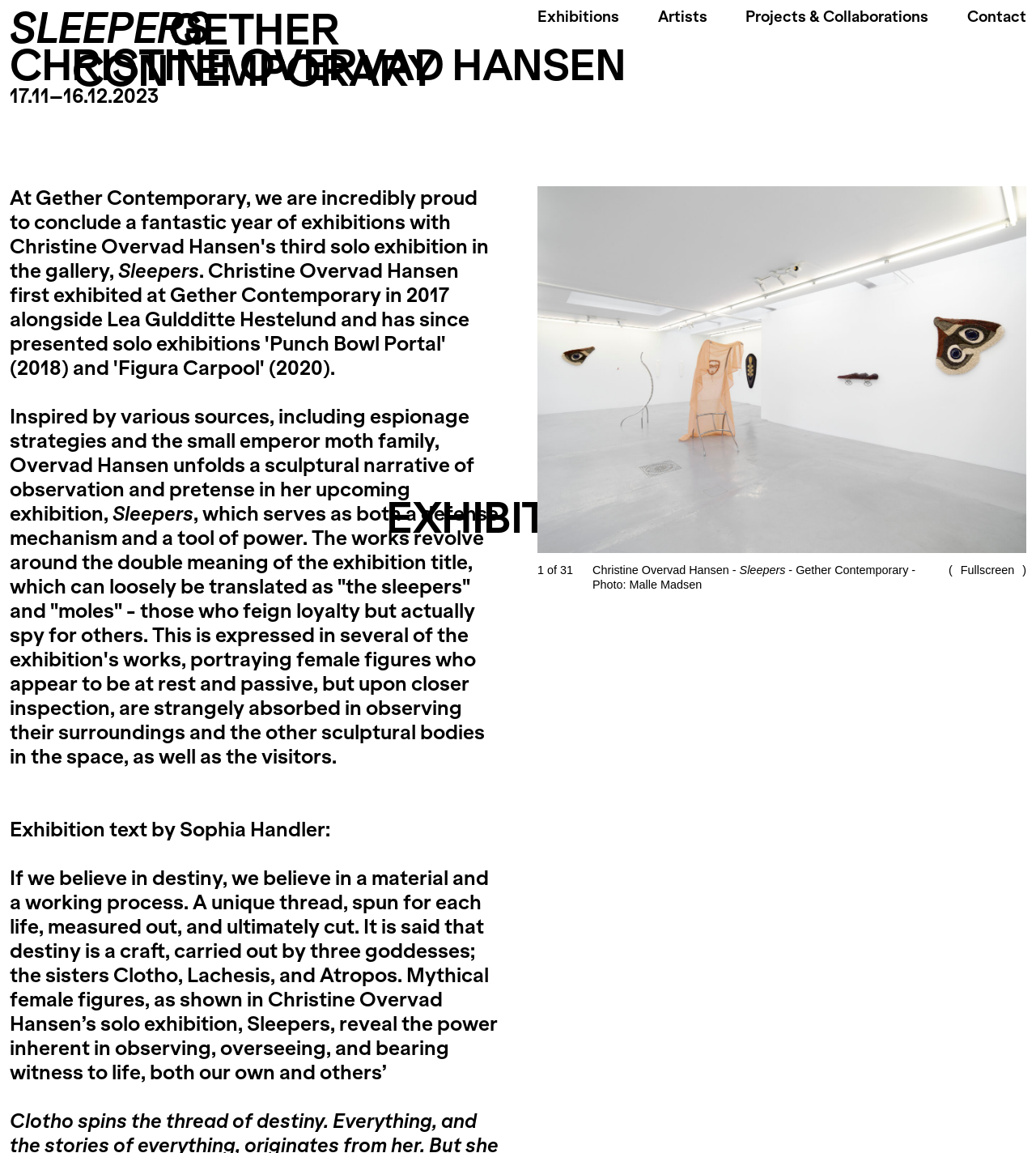Generate a comprehensive description of the webpage content.

The webpage is an exhibition page for "Sleepers" by Christine Overvad Hansen. At the top, there is a header section with the title "GETHER CONTEMPORARY" and several links to other pages, including "Exhibitions", "Artists", "Projects & Collaborations", and "Contact". 

Below the header, there is a main section with a heading "EXHIBITIONS" in the middle. Underneath, there is a subheading "SLEEPERS CHRISTINE OVERVAD HANSEN" with the exhibition dates "17.11 – 16.12.2023" next to it. 

On the left side of the main section, there is a block of text describing the exhibition. The text explains that the exhibition is inspired by espionage strategies and the small emperor moth family, and it unfolds a sculptural narrative of observation and pretense. The text also mentions that the exhibition title has a double meaning, referring to both "the sleepers" and "moles" who feign loyalty but actually spy for others.

On the right side of the main section, there is a large image of the exhibition, taking up most of the space. The image is accompanied by a caption "Christine Overvad Hansen - Sleepers - Gether Contemporary - Photo: Malle Madsen" and a button to view the image in fullscreen mode. 

At the bottom of the page, there is a footer section with a pagination indicator "1 of 31" and a figcaption with the same text as the image caption.